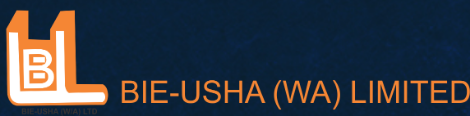Explain the image with as much detail as possible.

The image features the logo of BIE-USHA (WA) Limited, prominently displayed with the initials "BL" stylized in a dynamic format, accompanied by the company's full name in a clear, modern font. The logo serves as a visual representation of the company, which is described as a leading provider of civil maintenance solutions and a certified oil servicing company. The design is distinguished by a sophisticated color palette, likely intended to convey professionalism and reliability. This logo is situated at the top of a webpage that discusses the services and offerings of BIE-USHA, establishing a visual identity that aligns with its mission in the industry.